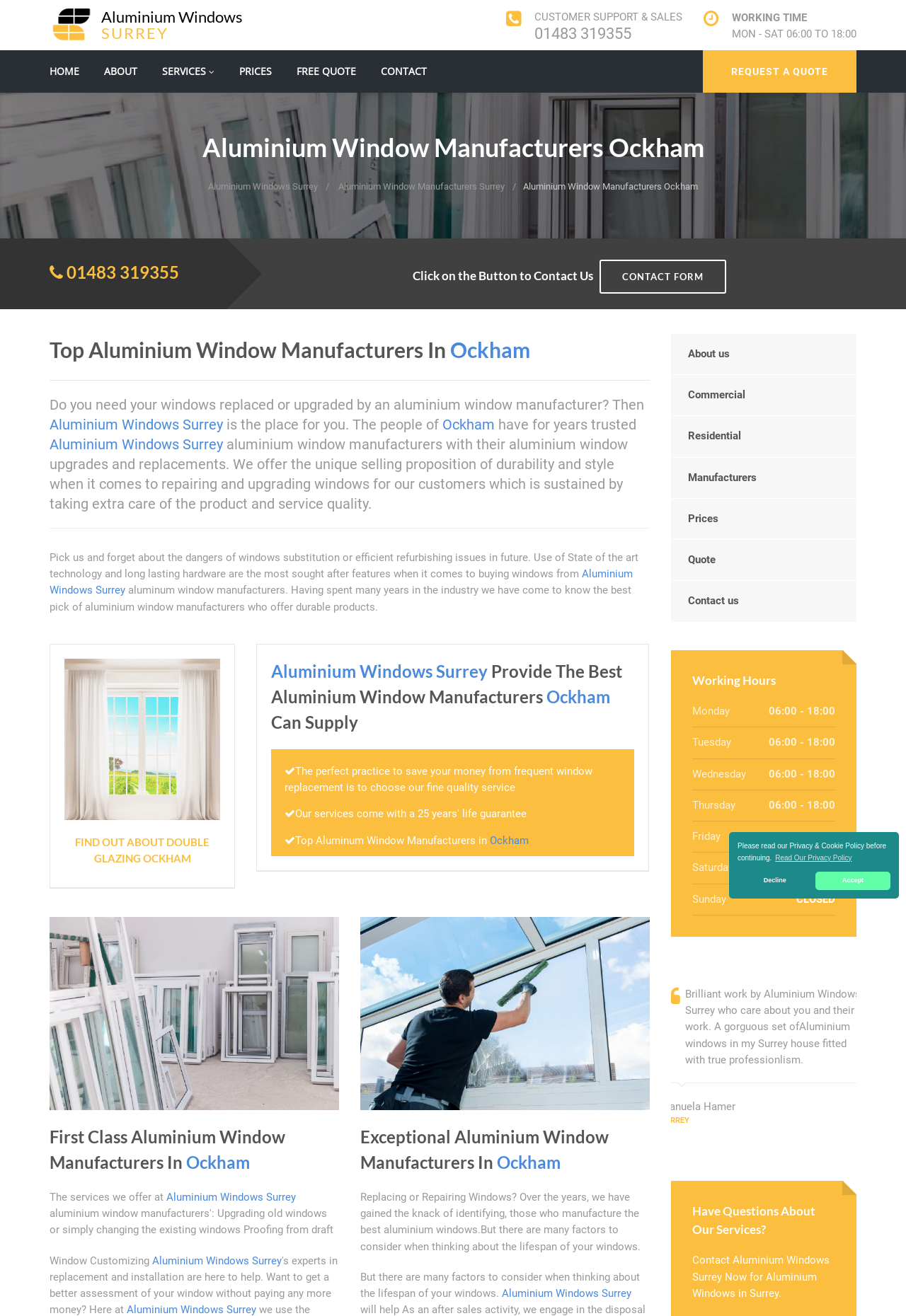Identify the bounding box coordinates for the UI element described as follows: "01483 319355". Ensure the coordinates are four float numbers between 0 and 1, formatted as [left, top, right, bottom].

[0.073, 0.199, 0.198, 0.214]